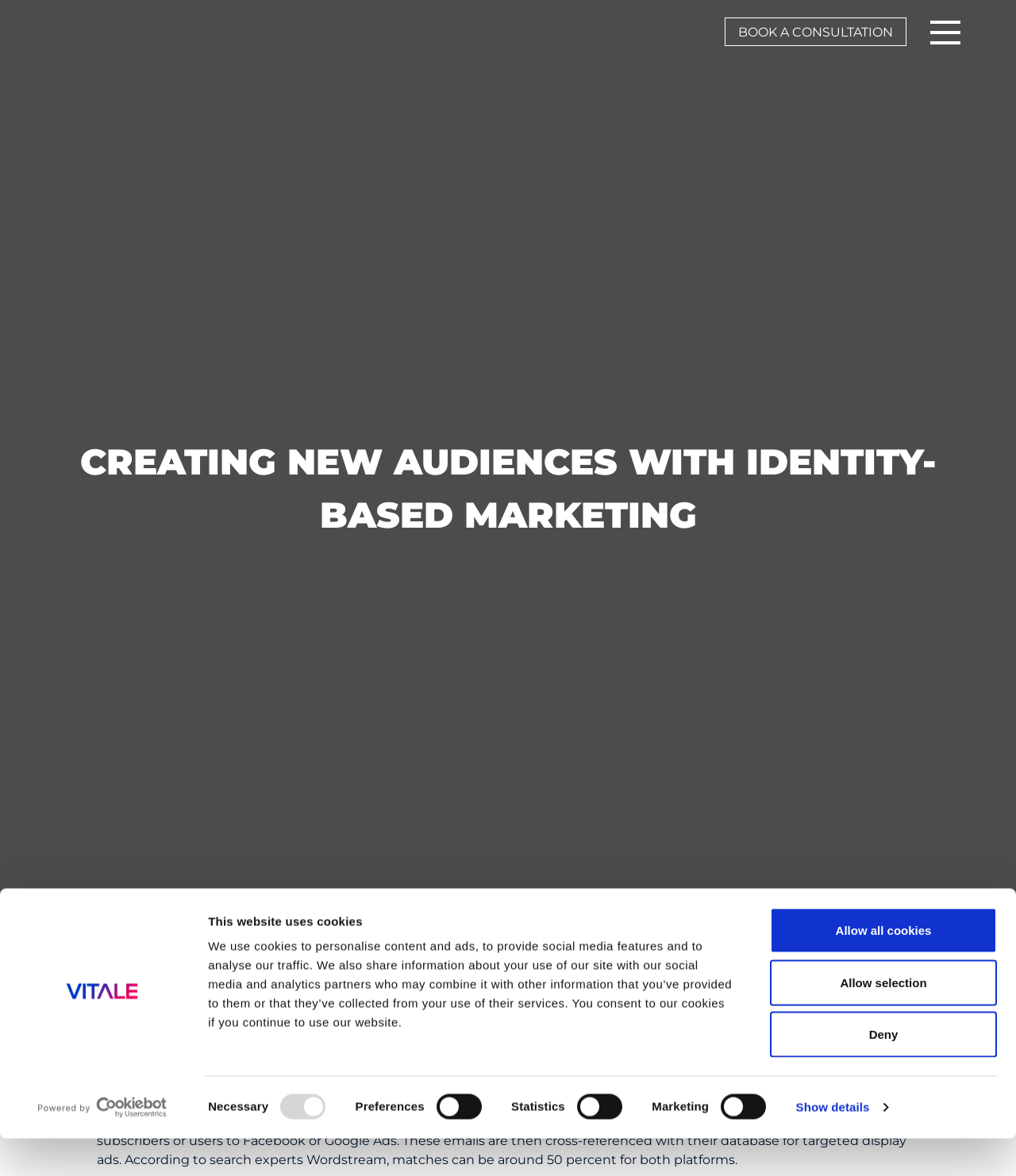What are the three powerful lead generating channels utilized in identity-based marketing?
Deliver a detailed and extensive answer to the question.

According to the webpage, identity-based marketing utilizes three of the most powerful lead generating channels, which are display advertising and social media networks.